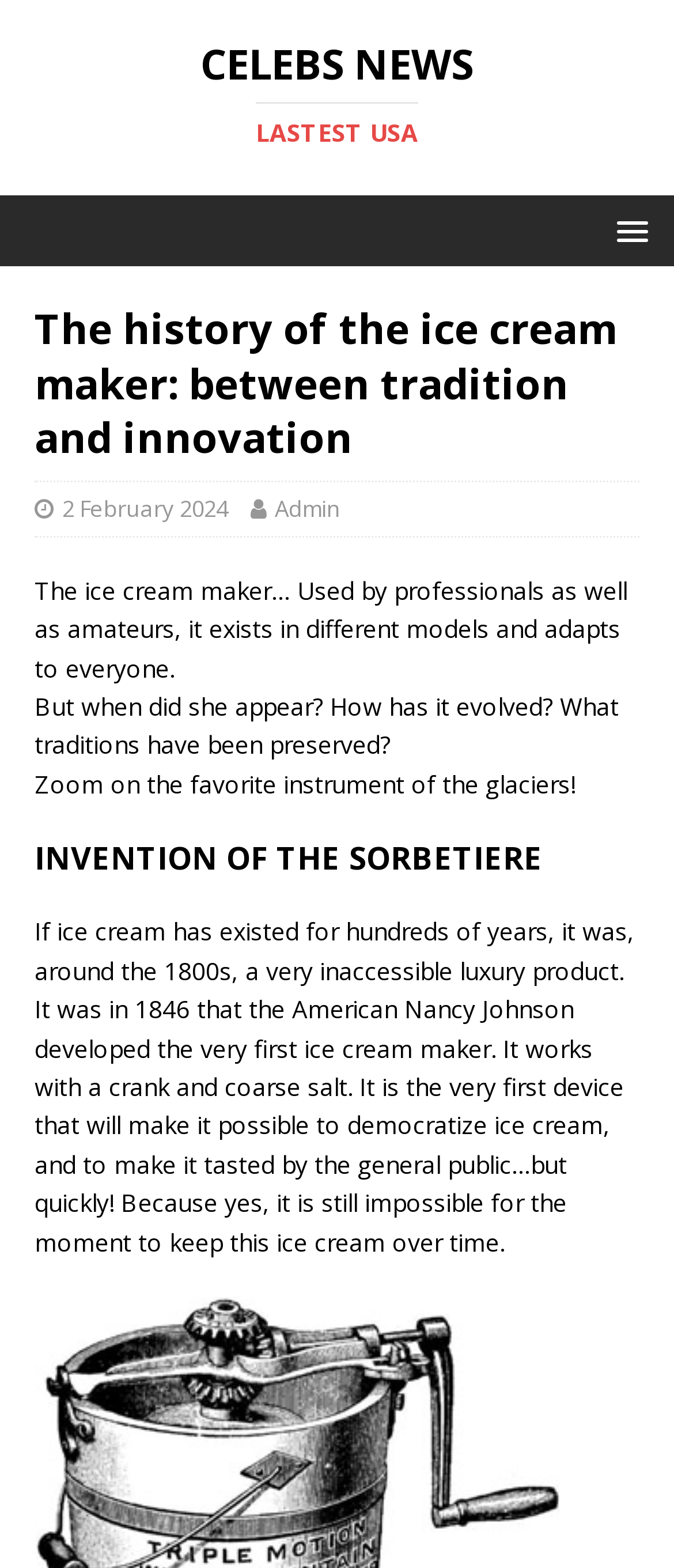Give a comprehensive overview of the webpage, including key elements.

The webpage is about the history of the ice cream maker, with a focus on its evolution and traditions. At the top left of the page, there is a link to "CELEBS NEWS LASTEST USA" with a heading that reads "CELEBS NEWS" and a subheading "LASTEST USA". Below this, there is a menu link with a header that reads "The history of the ice cream maker: between tradition and innovation". 

To the right of the menu link, there are two links, one showing the date "2 February 2024" and another showing the author "Admin". Below these links, there is a brief introduction to the ice cream maker, stating that it is used by professionals and amateurs alike, and comes in different models. 

The introduction is followed by a series of questions, asking when the ice cream maker appeared, how it evolved, and what traditions were preserved. Next, there is a heading that reads "Zoom on the favorite instrument of the glaciers!" which is followed by another heading "INVENTION OF THE SORBETIERE". 

The main content of the page starts below this heading, with a text that explains the history of ice cream and the invention of the first ice cream maker by Nancy Johnson in 1846. The text describes how this invention democratized ice cream and made it accessible to the general public, but notes that it was still impossible to keep ice cream fresh for a long time at that point.